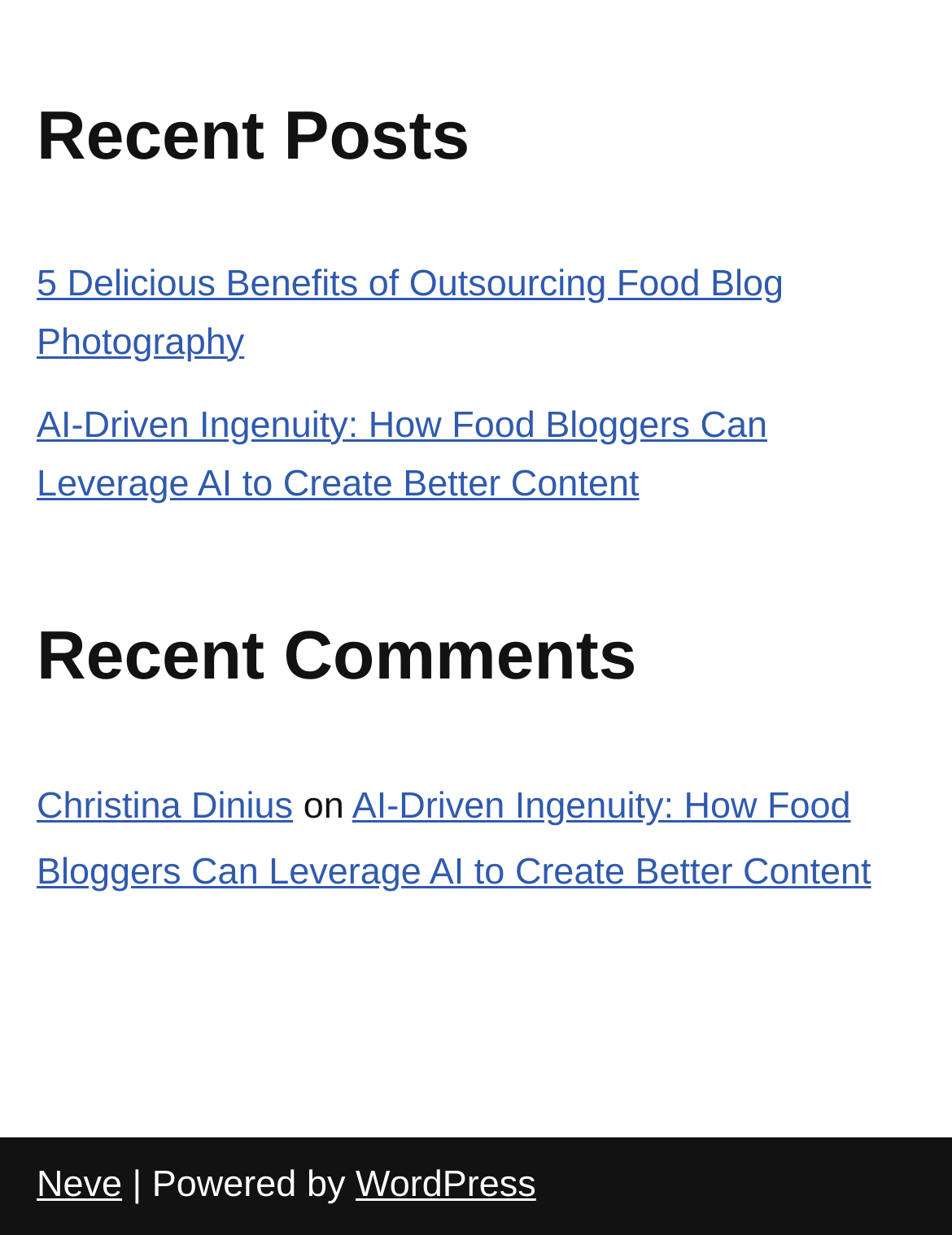What is the title of the first recent post?
From the image, respond with a single word or phrase.

5 Delicious Benefits of Outsourcing Food Blog Photography